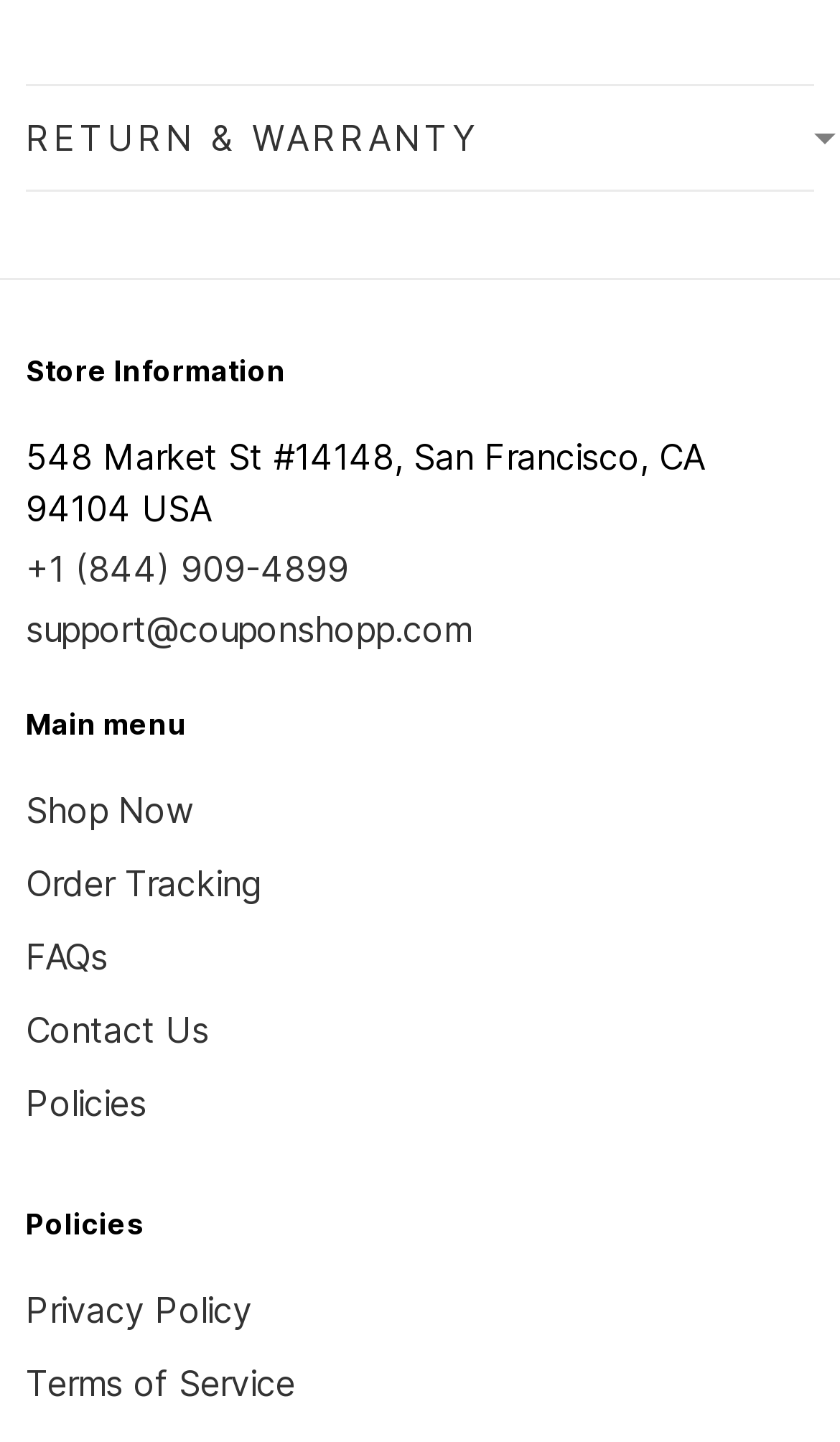Please specify the bounding box coordinates of the element that should be clicked to execute the given instruction: 'Switch to China region'. Ensure the coordinates are four float numbers between 0 and 1, expressed as [left, top, right, bottom].

[0.524, 0.44, 0.783, 0.462]